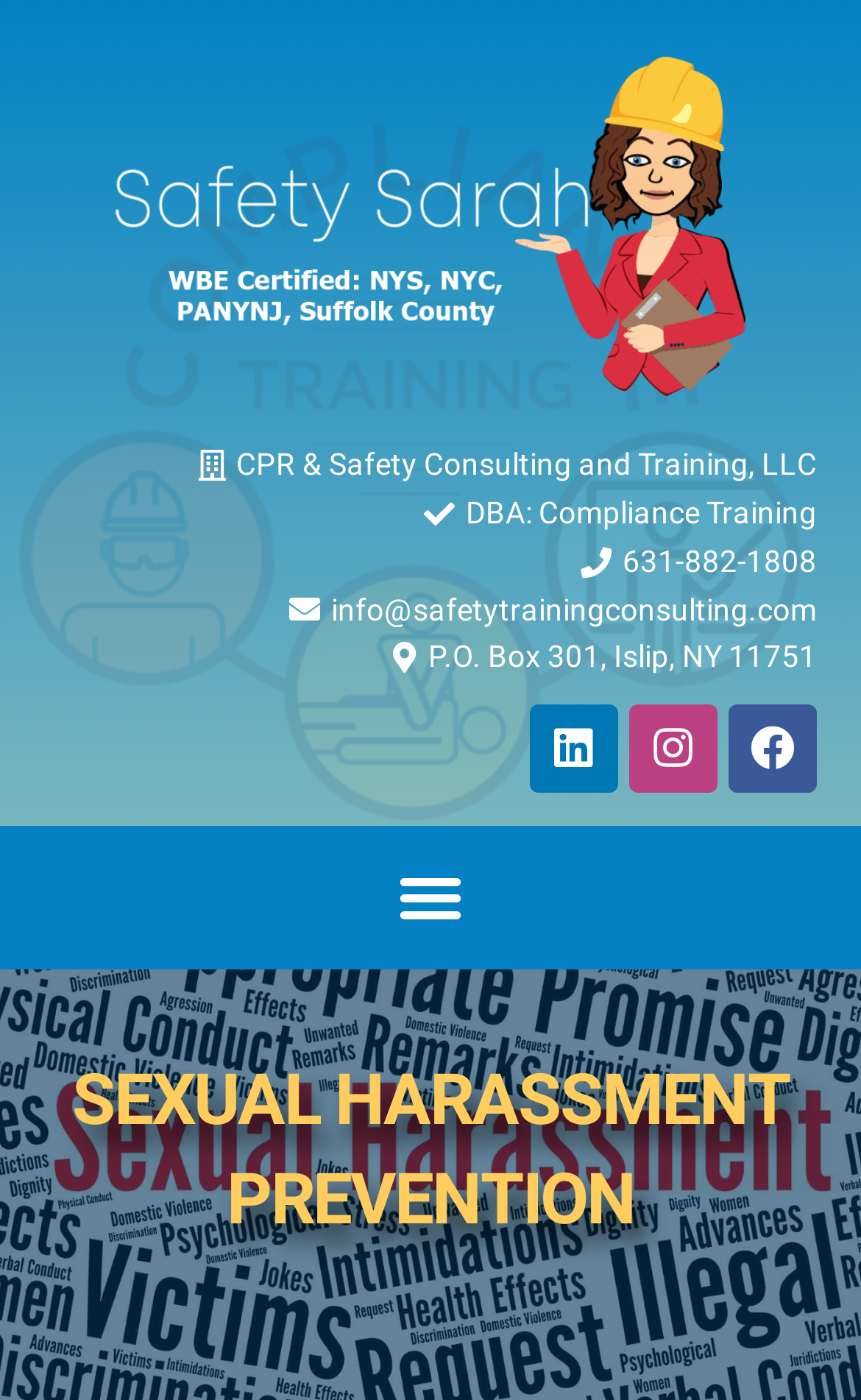Examine the image carefully and respond to the question with a detailed answer: 
What is the company name?

The company name can be found at the top of the webpage, which is 'CPR & Safety Consulting and Training, LLC'. This is indicated by the StaticText element with the text 'CPR & Safety Consulting and Training, LLC' and bounding box coordinates [0.274, 0.318, 0.949, 0.344].